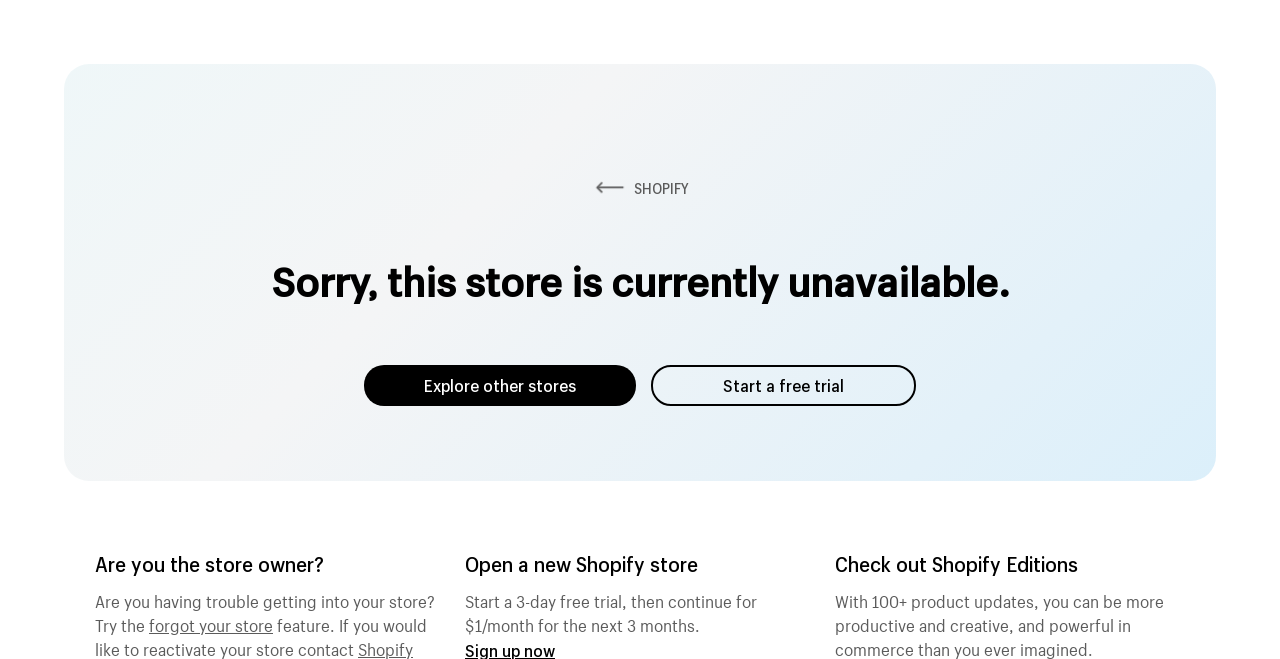Answer the following query with a single word or phrase:
What is the text on the top-left of the page?

Create an Ecommerce Website